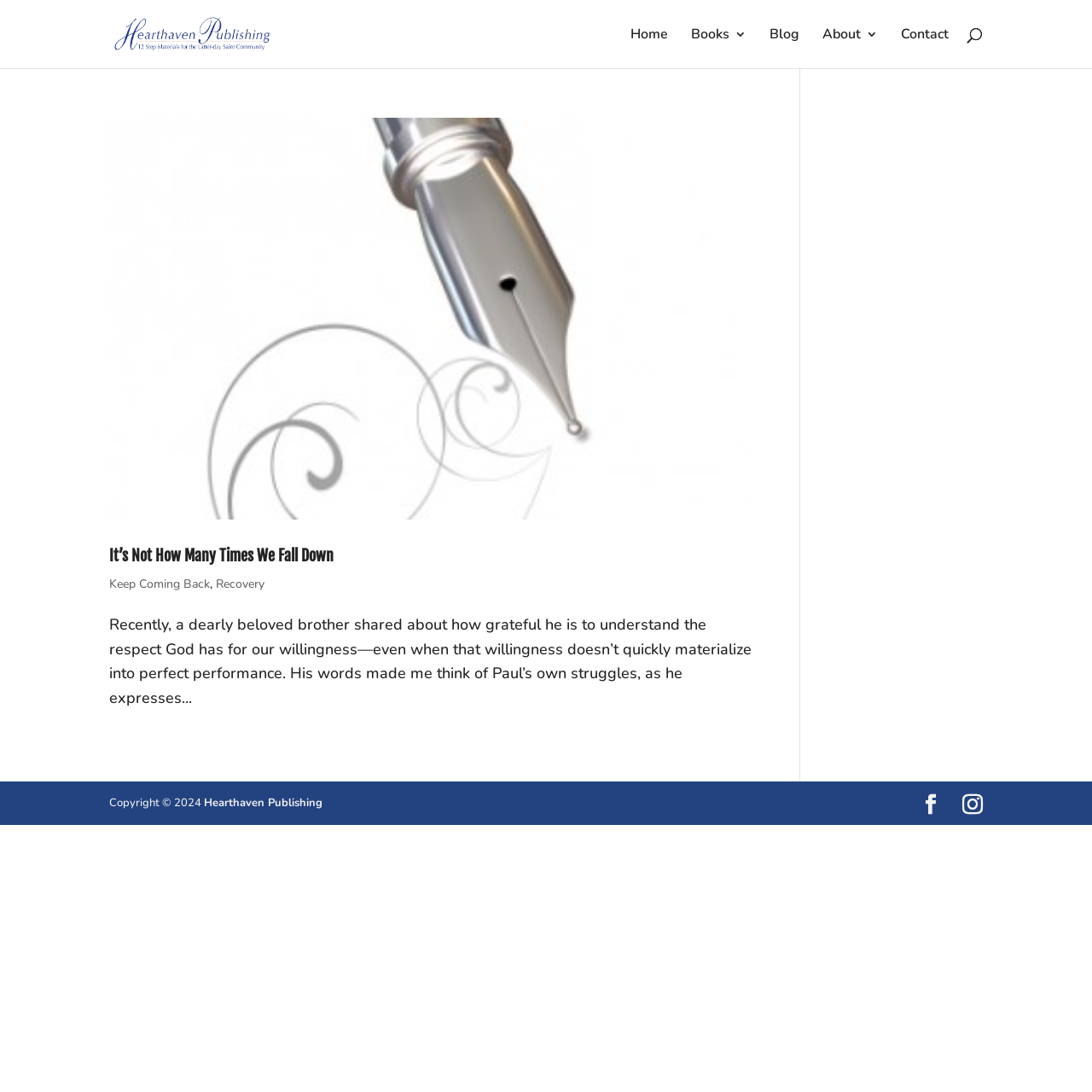Identify the bounding box for the described UI element: "instagram".

[0.881, 0.727, 0.9, 0.75]